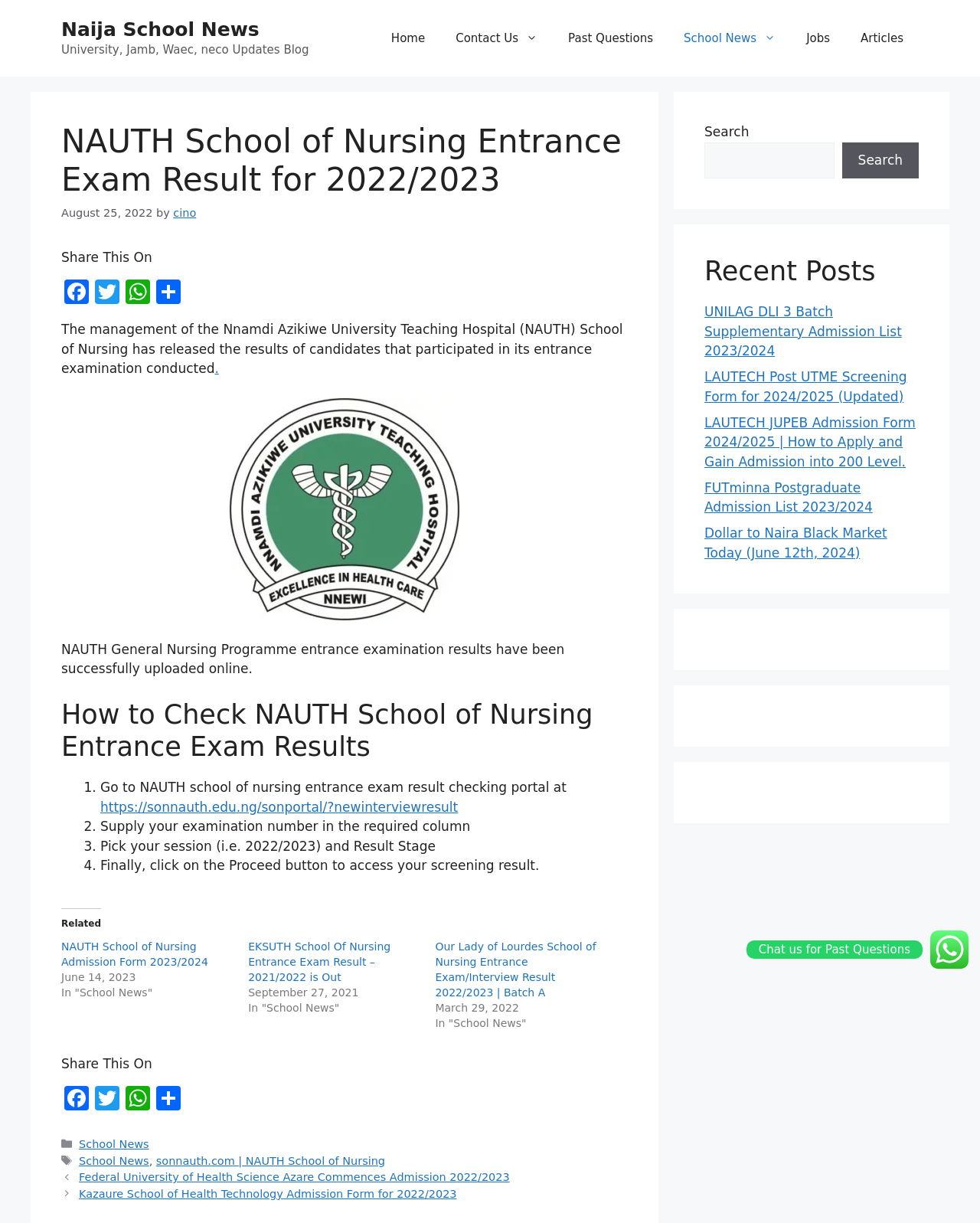Please determine the bounding box coordinates for the UI element described as: "cino".

[0.177, 0.169, 0.2, 0.179]